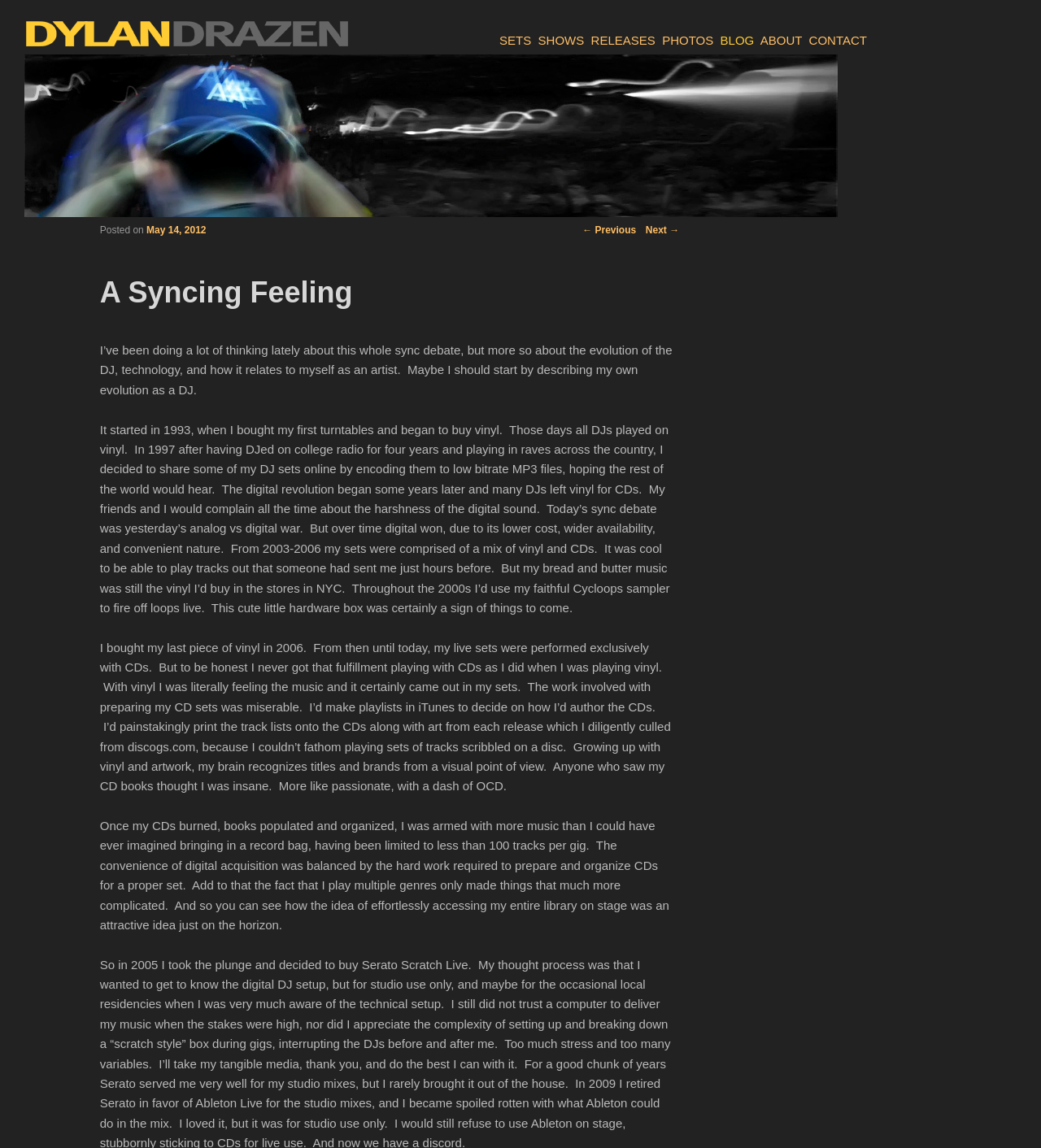Present a detailed account of what is displayed on the webpage.

The webpage is about Dylan Drazen, a DJ and artist, and his blog post titled "A Syncing Feeling". At the top, there is a navigation menu with links to different sections of the website, including "SETS", "SHOWS", "RELEASES", "PHOTOS", "BLOG", and "ABOUT". Below the navigation menu, there is a large image of Dylan Drazen.

The main content of the page is a blog post where Dylan Drazen shares his thoughts on the evolution of DJing, technology, and his own experiences as an artist. The post is divided into several paragraphs, with headings and subheadings. The text describes Dylan's journey as a DJ, from buying his first turntables in 1993 to switching to CDs and eventually digital music. He shares his experiences with different formats, including the convenience of digital music and the nostalgia for vinyl.

Throughout the post, there are no images or other multimedia elements, only text. The text is well-organized and easy to read, with clear headings and paragraphs. At the bottom of the page, there are links to navigate to previous and next posts.

On the right side of the page, there is a sidebar with a heading "Post navigation" and links to previous and next posts. Below the sidebar, there is a header with the title "A Syncing Feeling" and a subheading with the date "May 14, 2012".